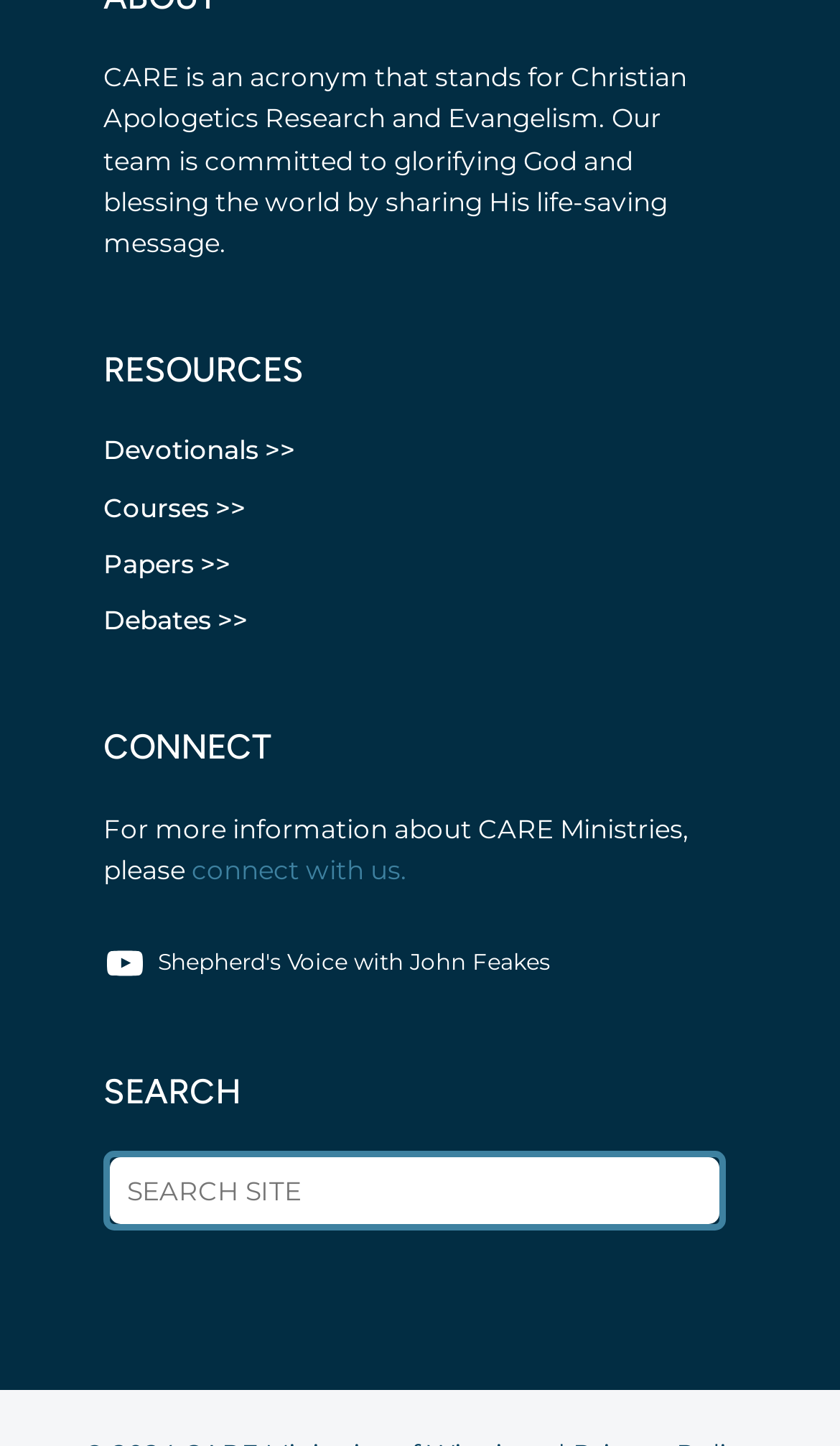Using the provided element description: "aria-label="David Weekley"", determine the bounding box coordinates of the corresponding UI element in the screenshot.

None